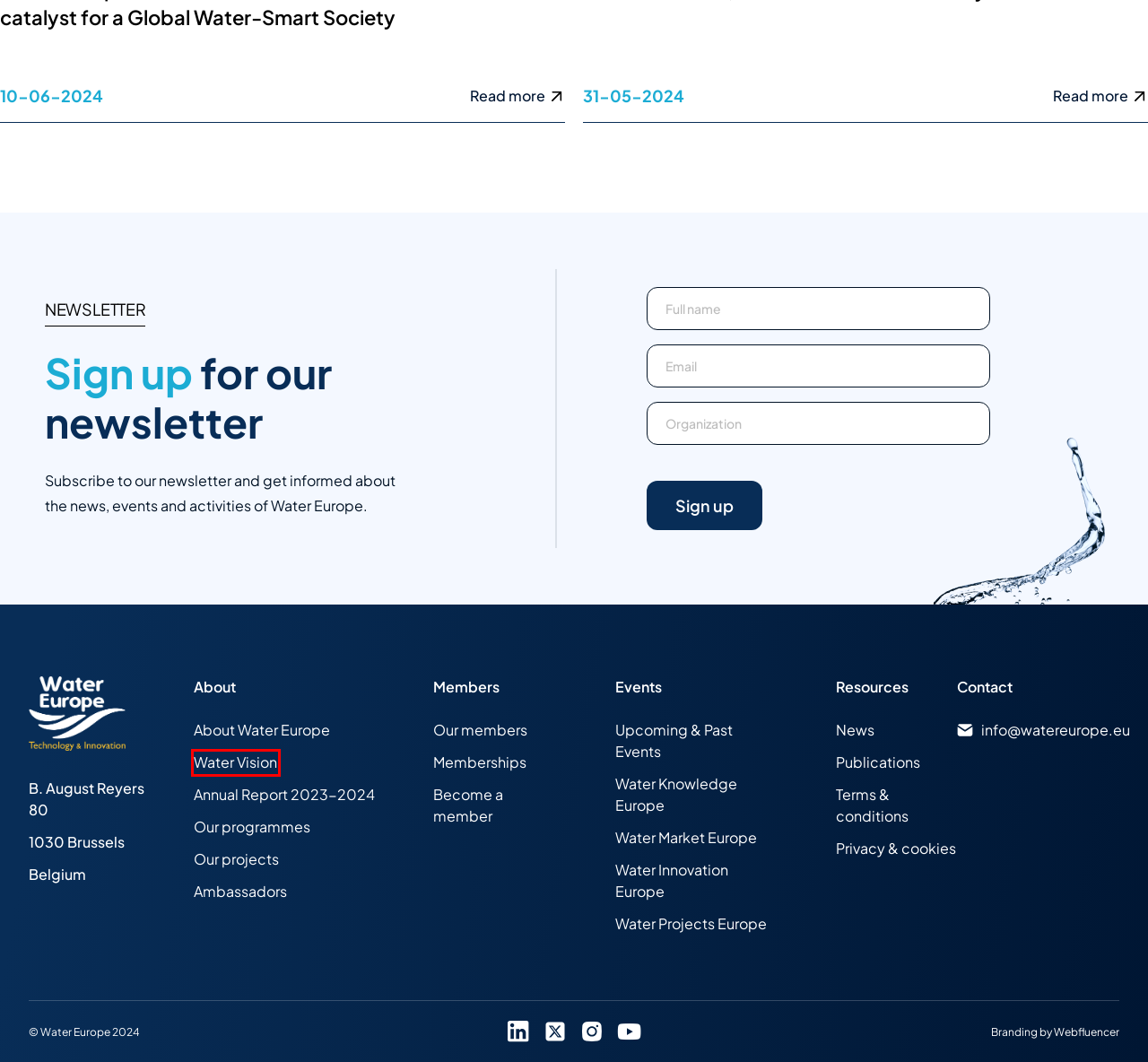Assess the screenshot of a webpage with a red bounding box and determine which webpage description most accurately matches the new page after clicking the element within the red box. Here are the options:
A. Event Landing Page Water Knowledge Europe - Water Europe
B. Terms & conditions - Water Europe
C. Our programmes - Water Europe
D. News - Water Europe
E. Privacy & cookies - Water Europe
F. Publications - Water Europe
G. Water Vision - Water Europe
H. About us - Water Europe

G